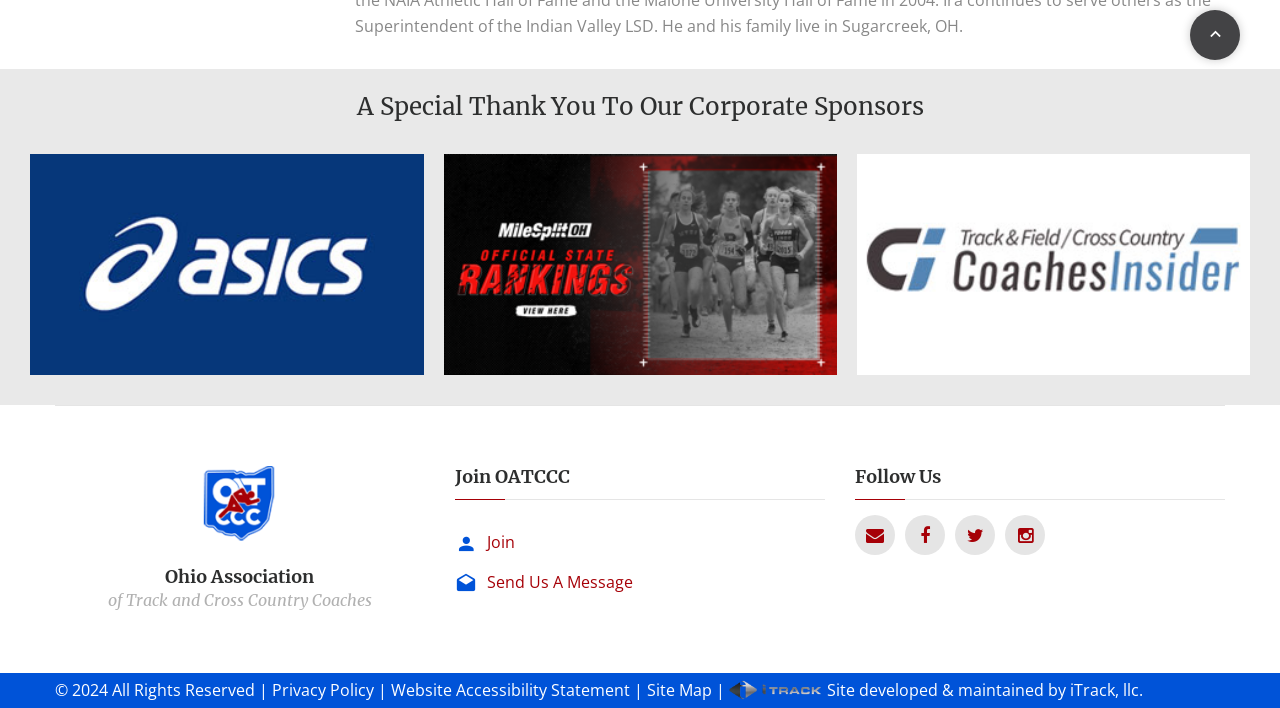What is the purpose of the button at the bottom-right corner?
Answer with a single word or phrase, using the screenshot for reference.

Go To Top Of Page